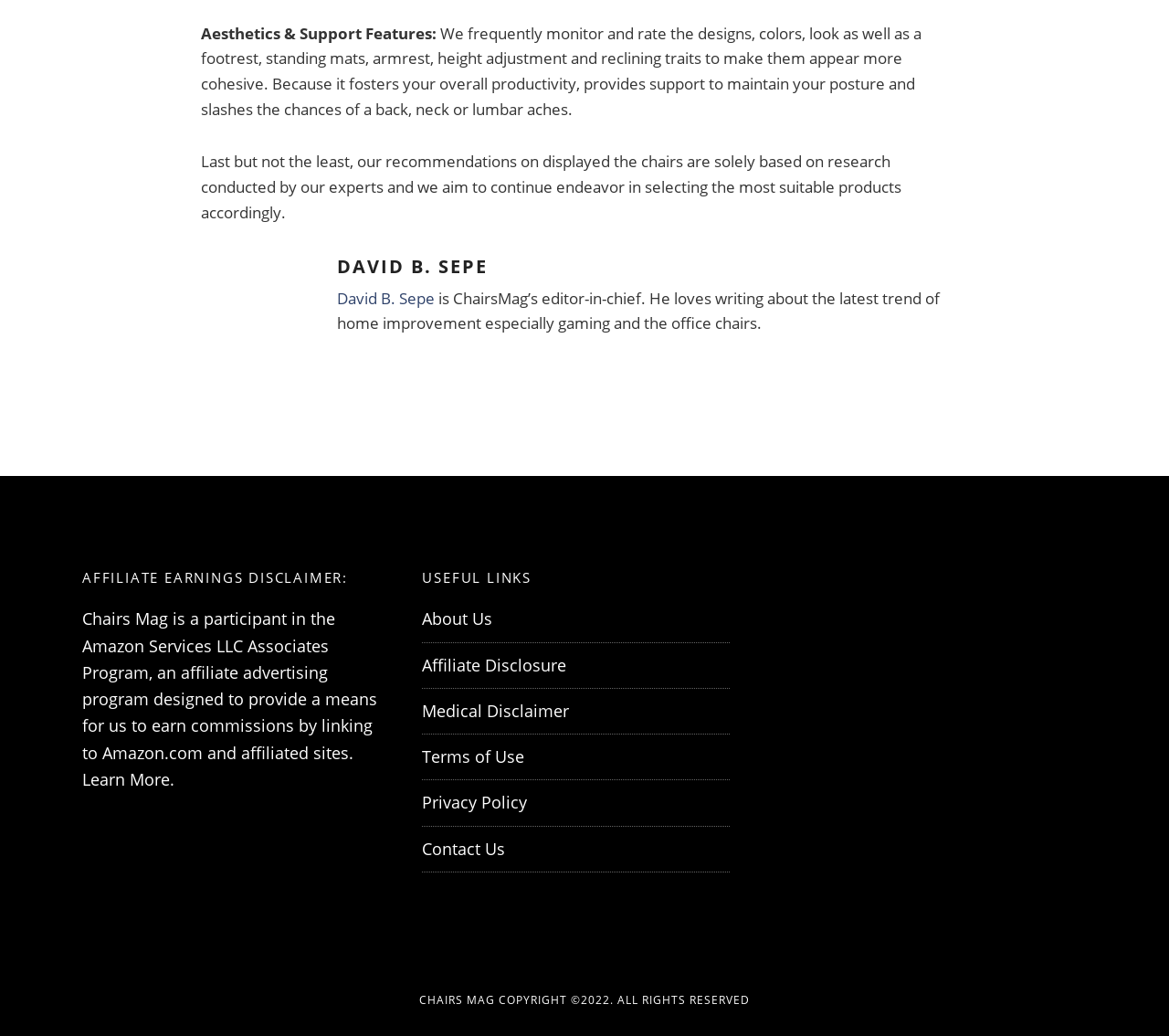What is the purpose of the recommendations on displayed chairs?
Please give a detailed and thorough answer to the question, covering all relevant points.

The answer can be found by reading the text near the top of the webpage, which mentions that the recommendations on displayed chairs are intended to foster productivity, provide support to maintain posture, and reduce the chances of back, neck, or lumbar aches.